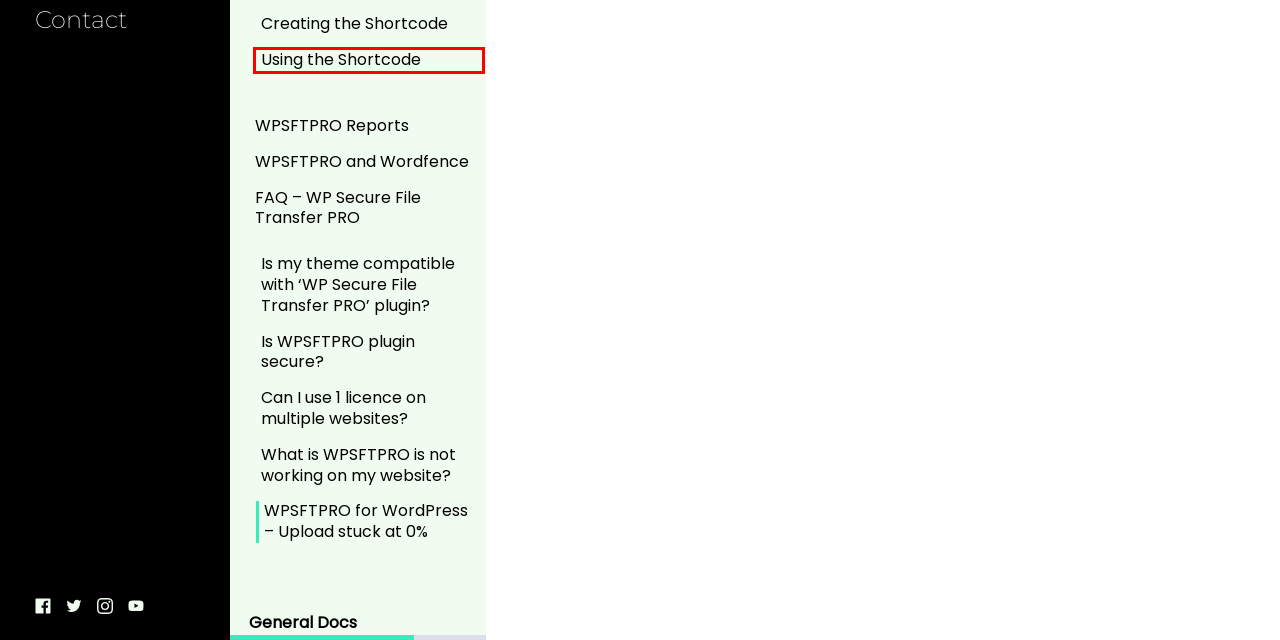Examine the screenshot of the webpage, which has a red bounding box around a UI element. Select the webpage description that best fits the new webpage after the element inside the red bounding box is clicked. Here are the choices:
A. Can I use 1 licence on multiple websites? | Pixolette Digital Agency
B. Creating the Shortcode | Pixolette Digital Agency
C. Support, Documentation and Tutorials | Pixolette Digital Agency
D. WPSFTPRO Reports | Pixolette Digital Agency
E. Is my theme compatible with 'WP Secure File Transfer PRO' plugin? | Pixolette Digital Agency
F. Using the Shortcode | Pixolette Digital Agency
G. Is WPSFTPRO plugin secure? | Pixolette Digital Agency
H. General Docs | Pixolette Digital Agency

F